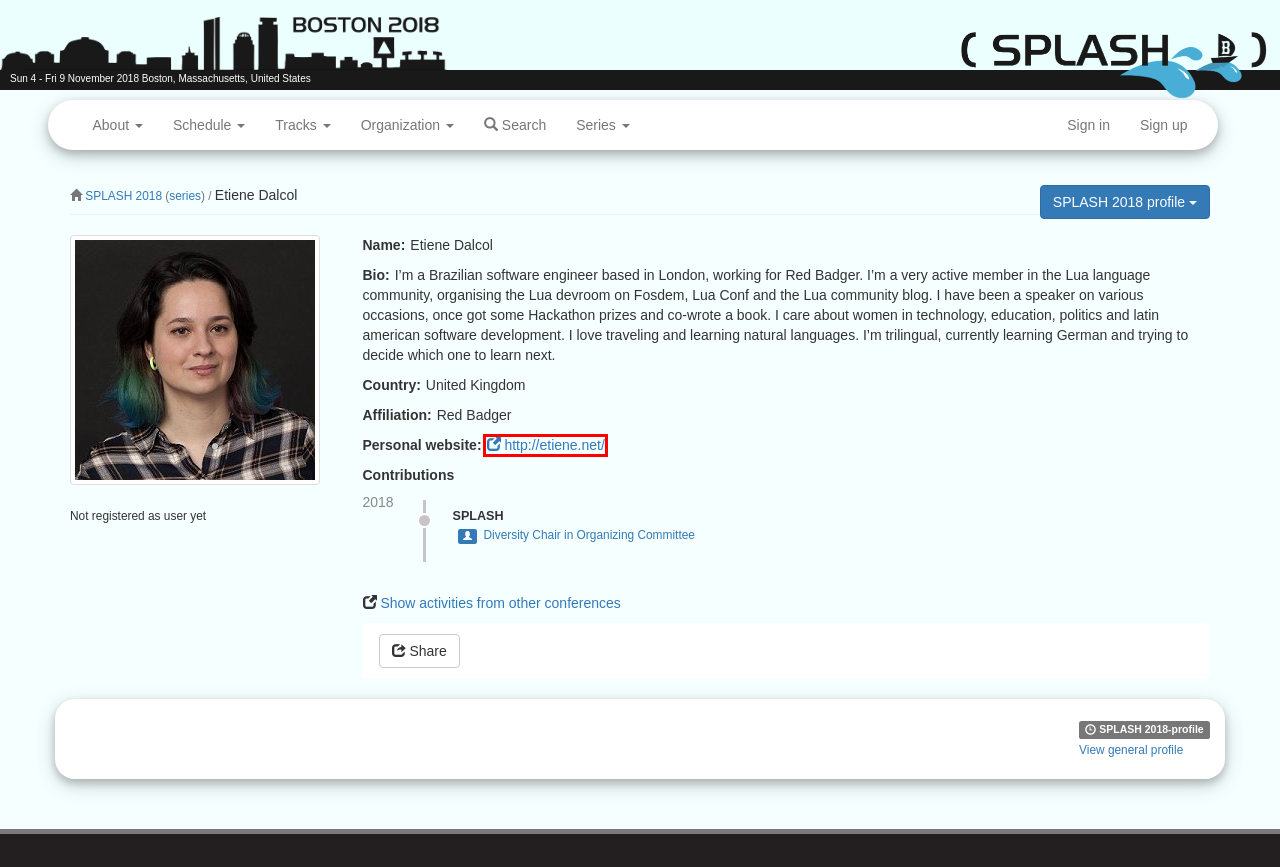Review the webpage screenshot and focus on the UI element within the red bounding box. Select the best-matching webpage description for the new webpage that follows after clicking the highlighted element. Here are the candidates:
A. SPLASH 2018
B. SPLASH conference series - SPLASH 2024
C. Etiene Dalcol -
D. Search  - SPLASH 2018
E. Sign Up - SPLASH 2018
F. Sign in - SPLASH 2018
G. Organizing Committee - SPLASH 2018
H. Etiene Dalcol

H